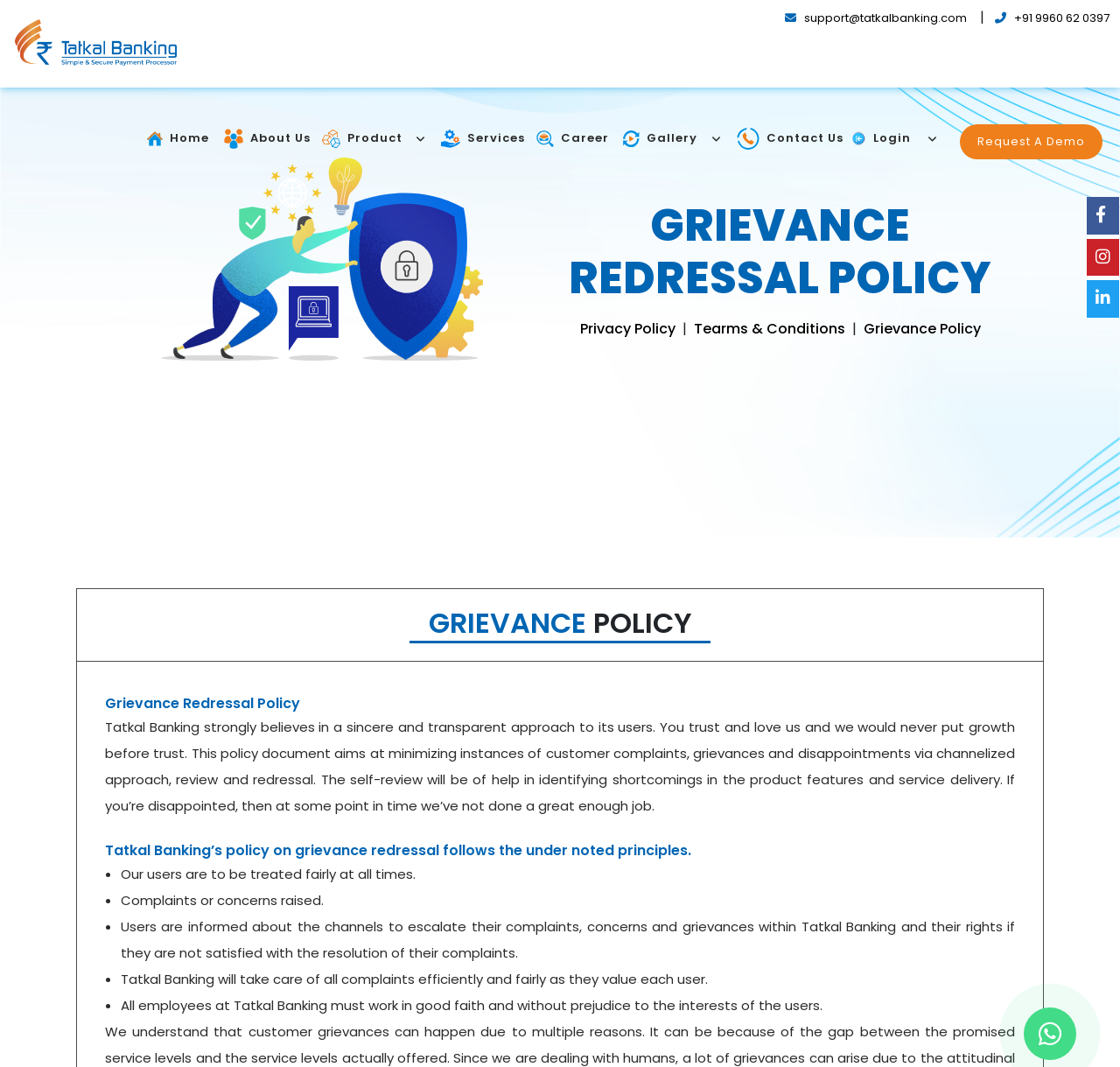What are the principles of Tatkal Banking’s policy on grievance redressal?
Give a one-word or short phrase answer based on the image.

Fair treatment, complaint resolution, etc.